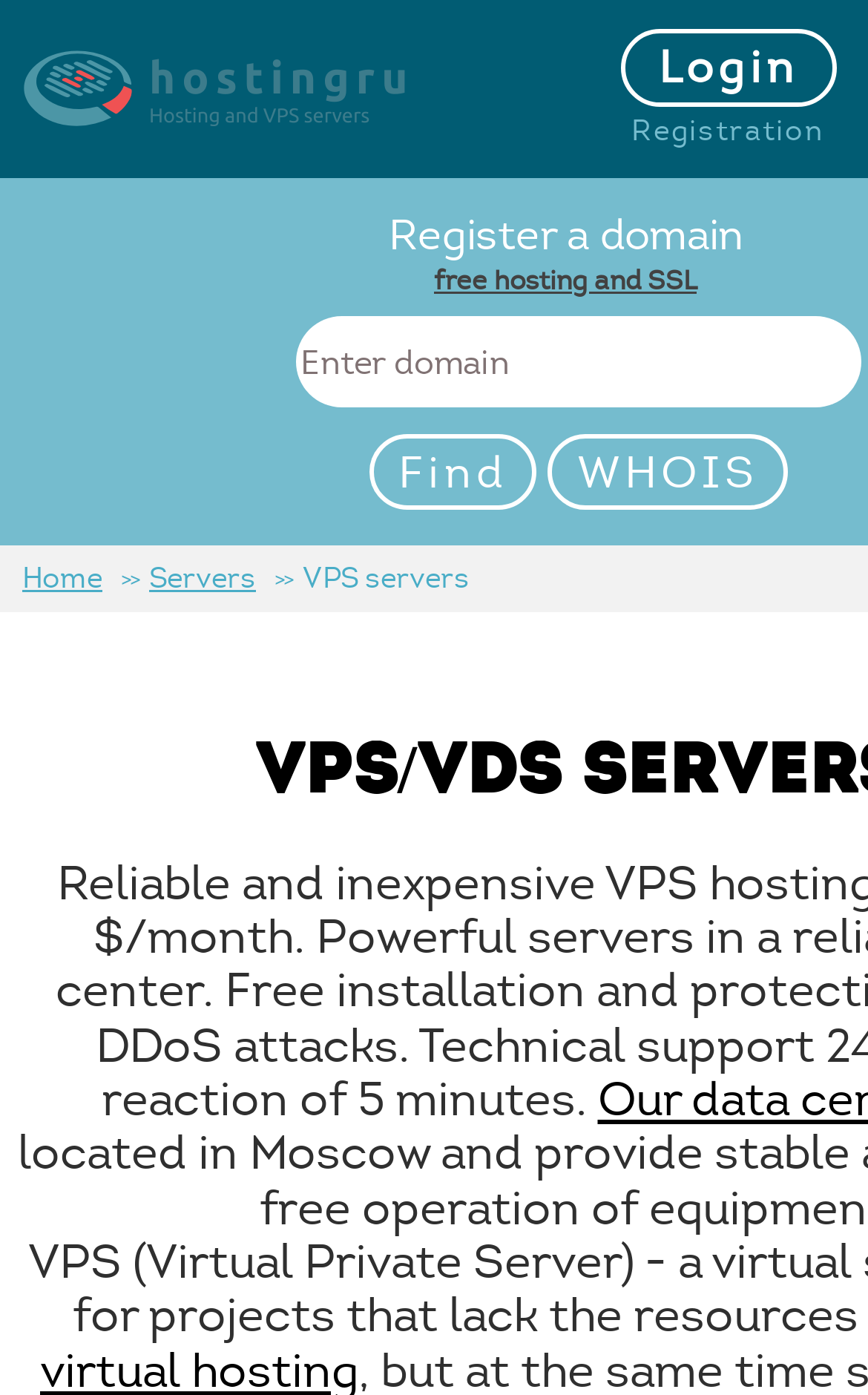What is the image above the 'Site Hosting - HostingRU' text?
Using the image, provide a concise answer in one word or a short phrase.

Site Hosting - HostingRU